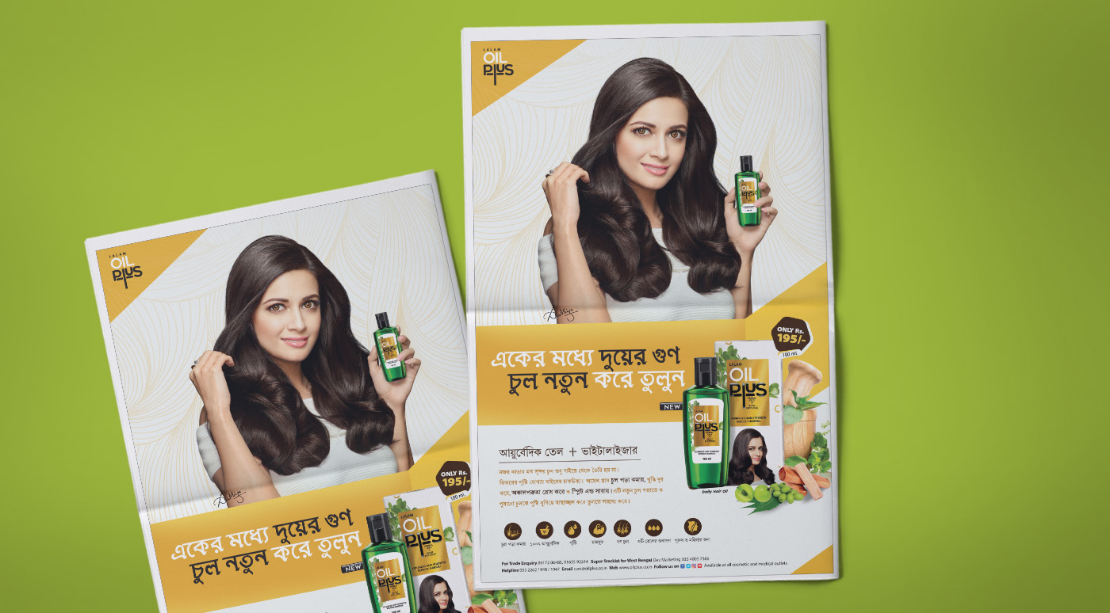Provide your answer in a single word or phrase: 
What is the model holding?

a bottle